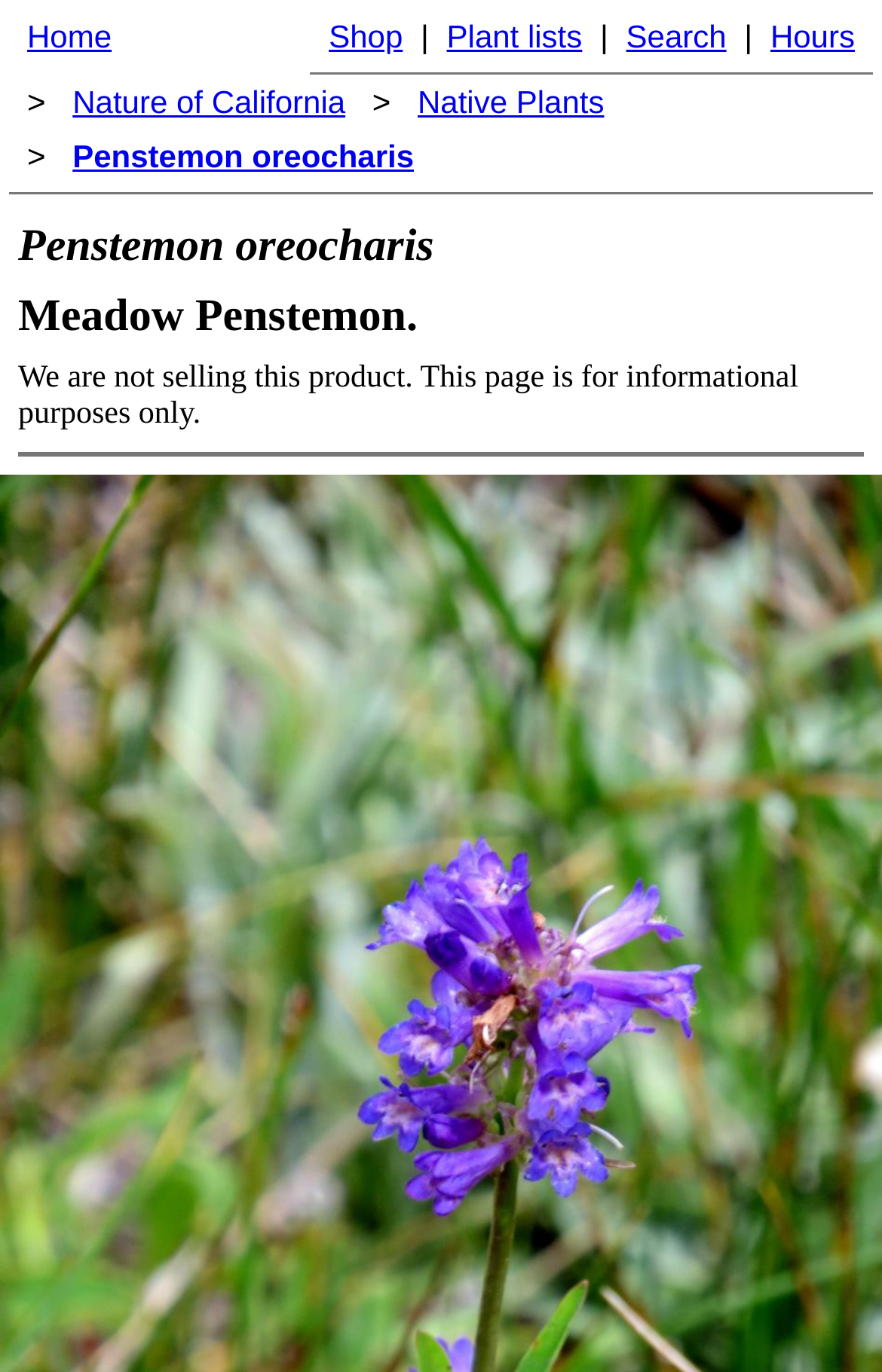What is the category of the plant on this webpage?
Look at the image and answer the question using a single word or phrase.

Native Plants